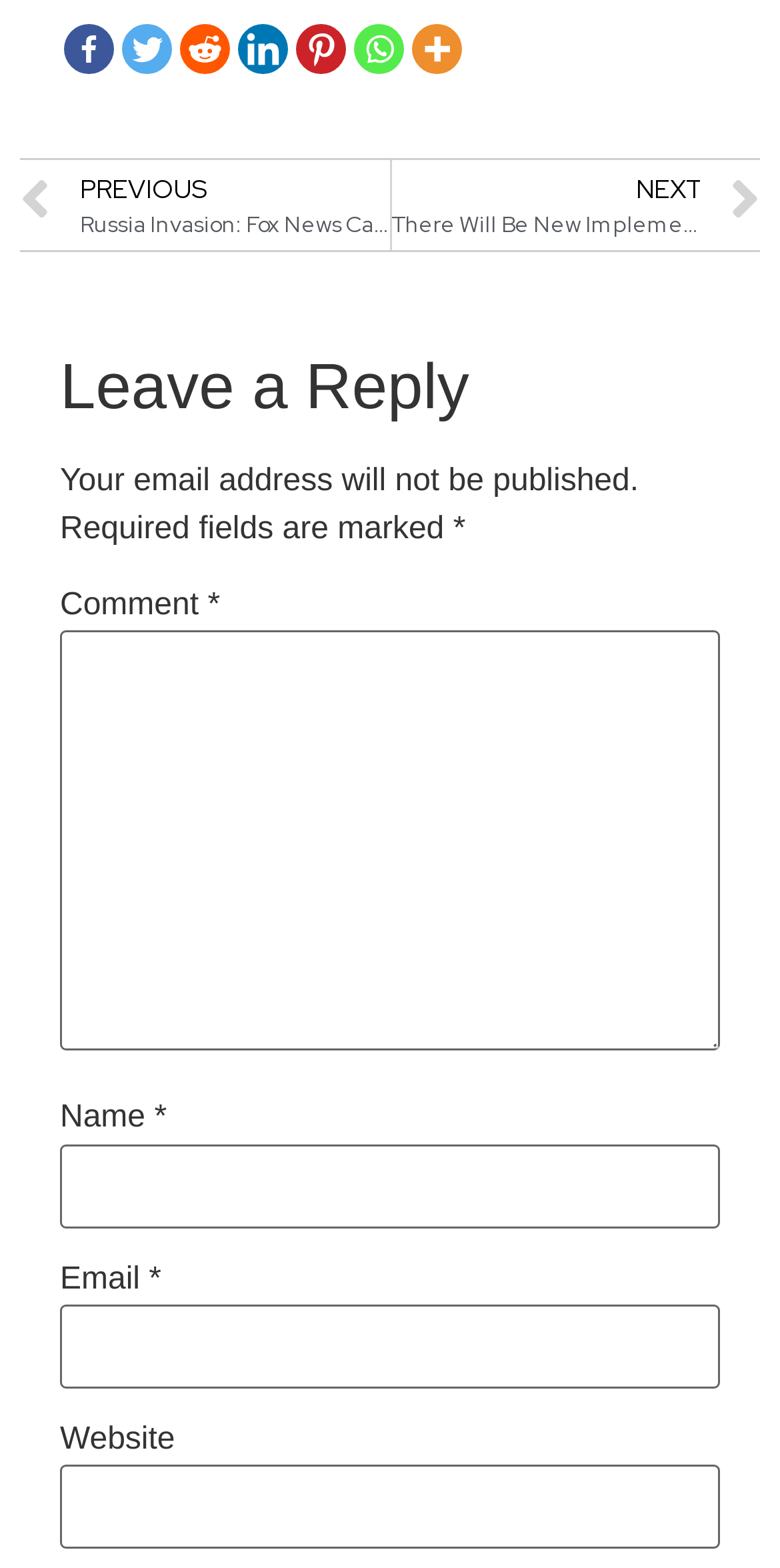Specify the bounding box coordinates of the area that needs to be clicked to achieve the following instruction: "Click on next news".

[0.501, 0.103, 0.974, 0.16]